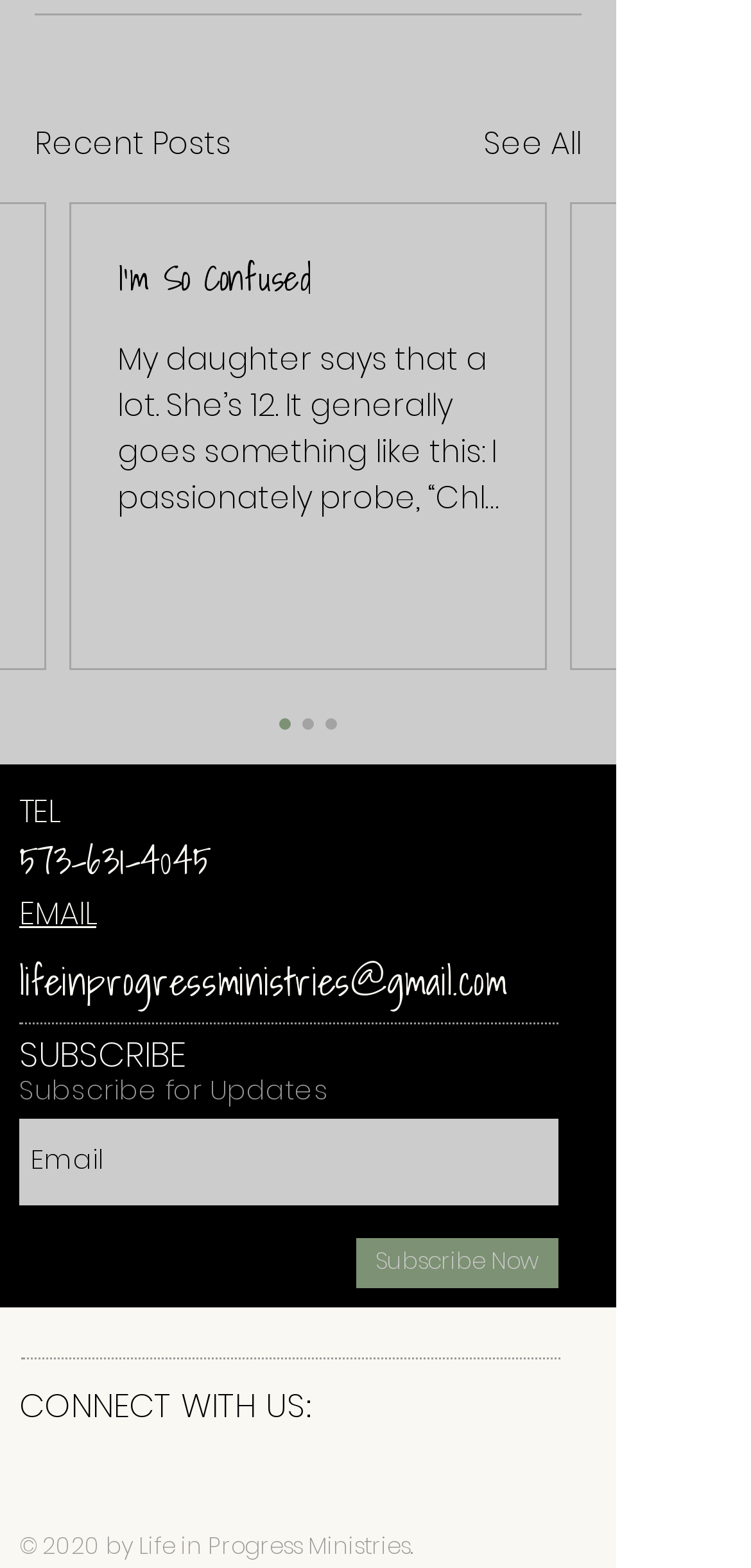What is the title of the first article?
Based on the screenshot, provide your answer in one word or phrase.

I'm So Confused